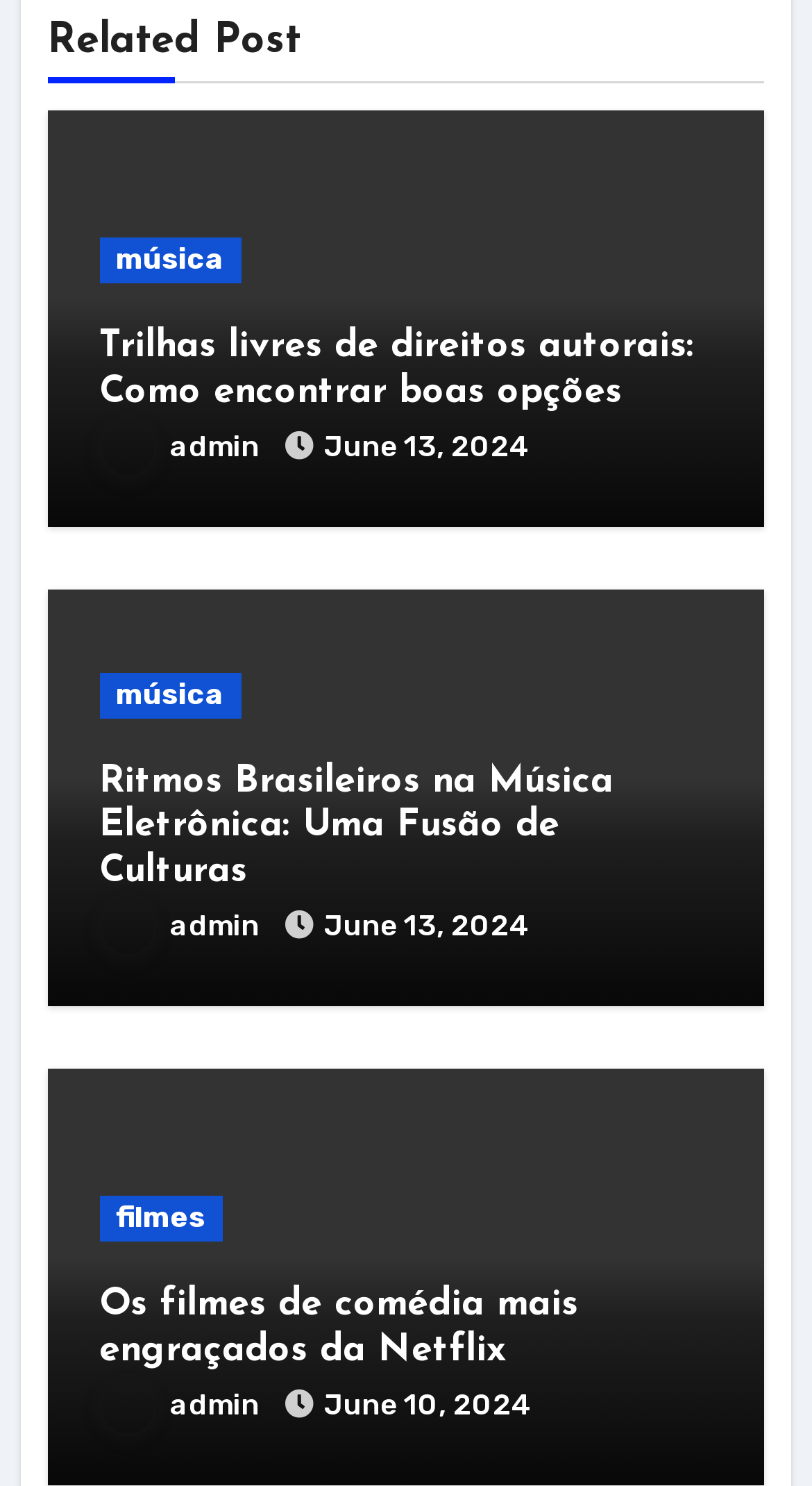Based on the description "June 10, 2024", find the bounding box of the specified UI element.

[0.399, 0.933, 0.656, 0.957]